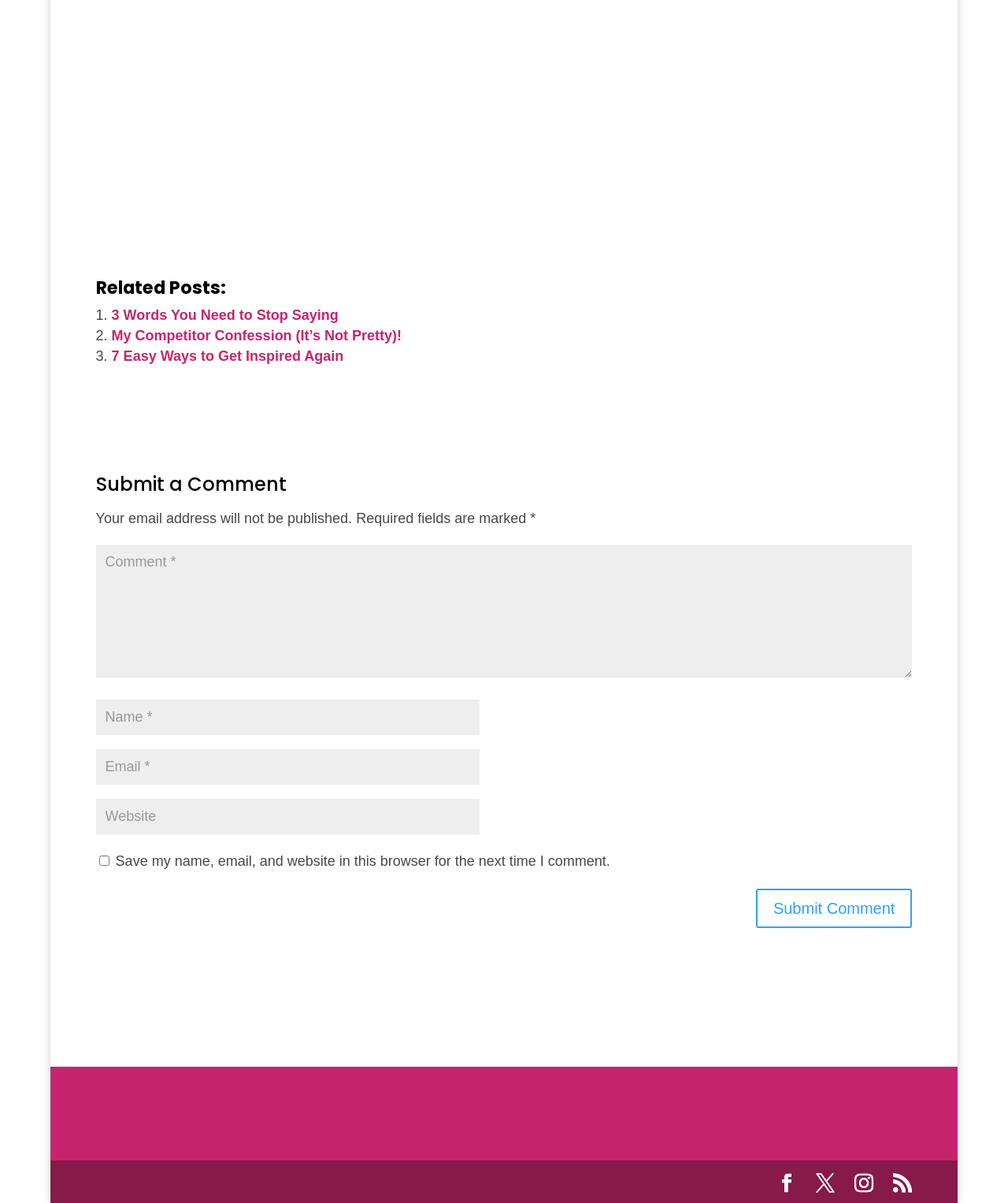How many social media links are present at the bottom?
Please respond to the question with a detailed and well-explained answer.

There are four social media links present at the bottom of the webpage, identified by the link elements with OCR text '', '', '', and '' respectively.